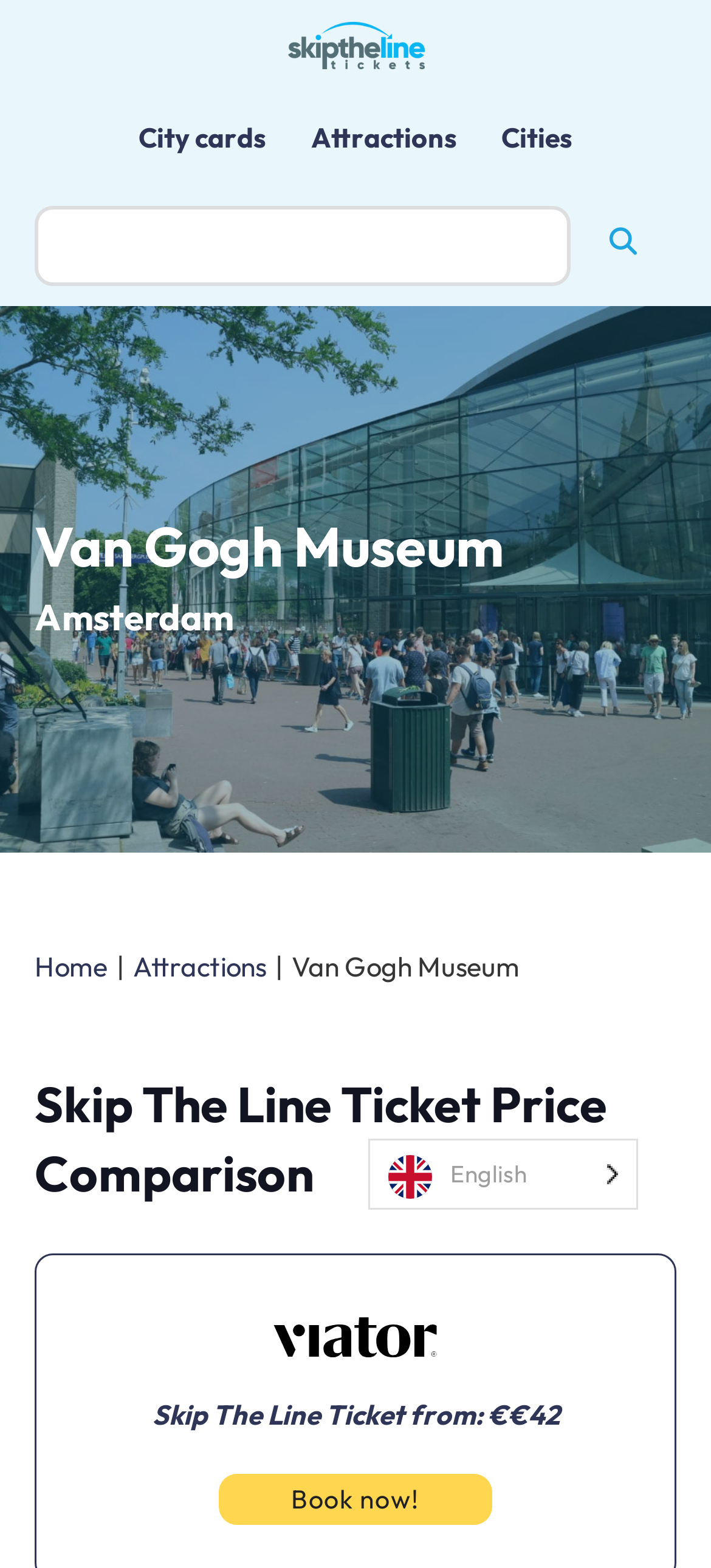Please specify the bounding box coordinates of the element that should be clicked to execute the given instruction: 'Read more about Amsterdam'. Ensure the coordinates are four float numbers between 0 and 1, expressed as [left, top, right, bottom].

[0.049, 0.379, 0.328, 0.408]